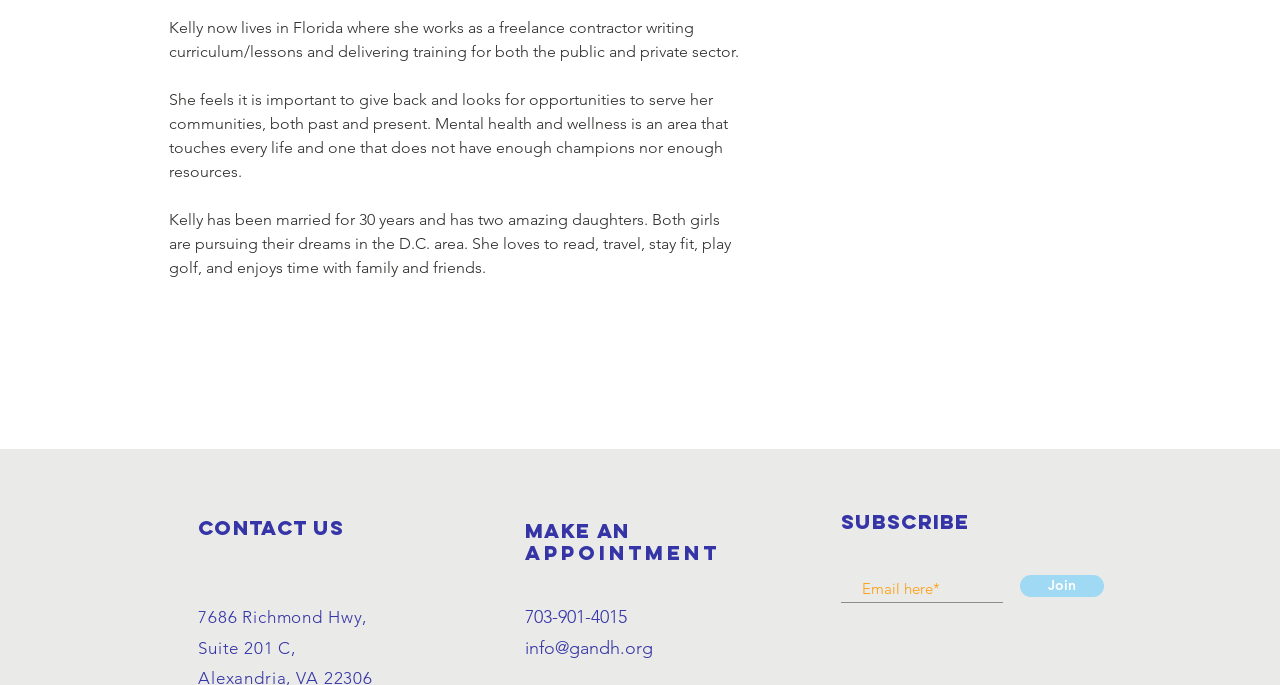Given the description info@gandh.org, predict the bounding box coordinates of the UI element. Ensure the coordinates are in the format (top-left x, top-left y, bottom-right x, bottom-right y) and all values are between 0 and 1.

[0.41, 0.929, 0.51, 0.961]